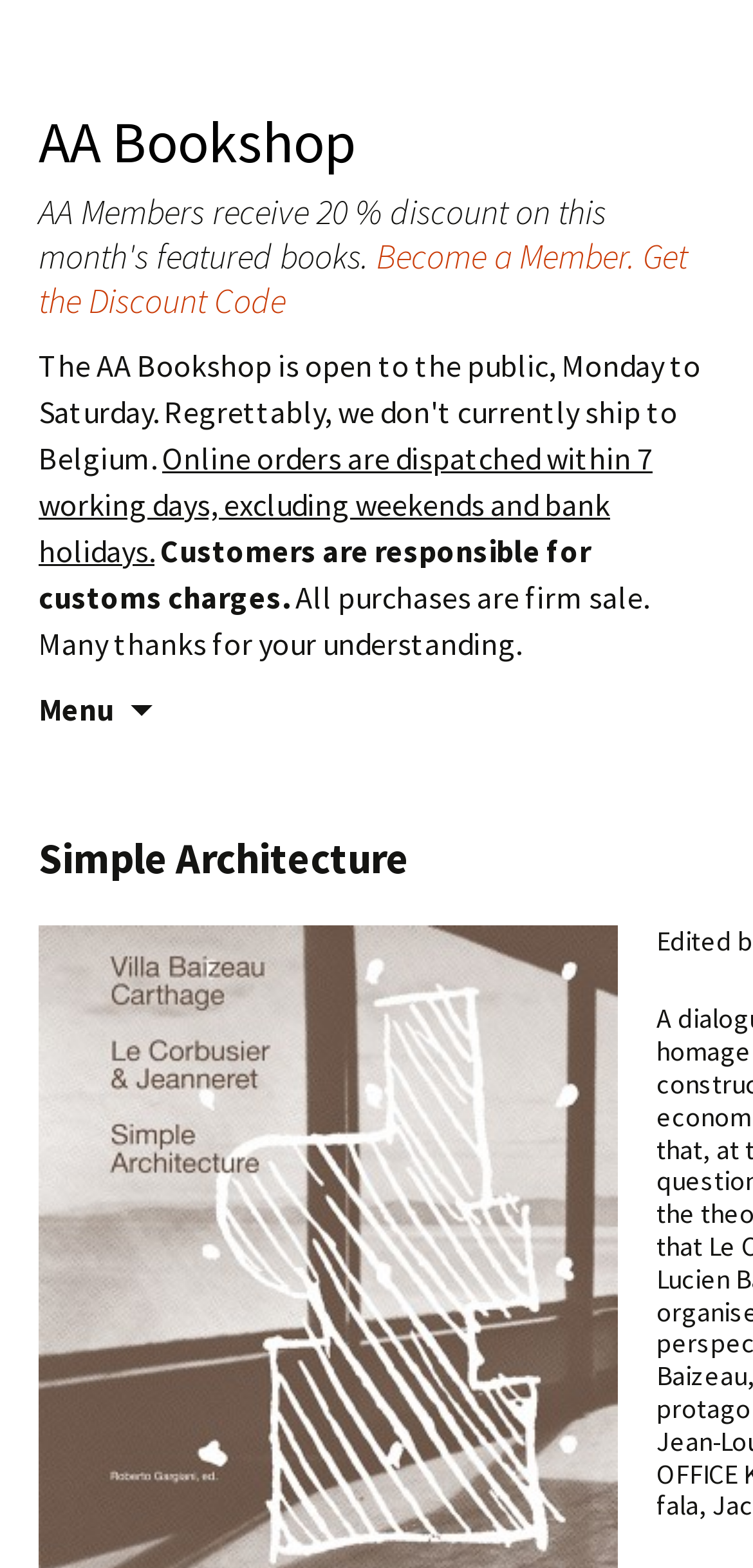Please find the bounding box coordinates (top-left x, top-left y, bottom-right x, bottom-right y) in the screenshot for the UI element described as follows: alt="Simple Architecture" title="Simple Architecture"

[0.051, 0.821, 0.821, 0.846]